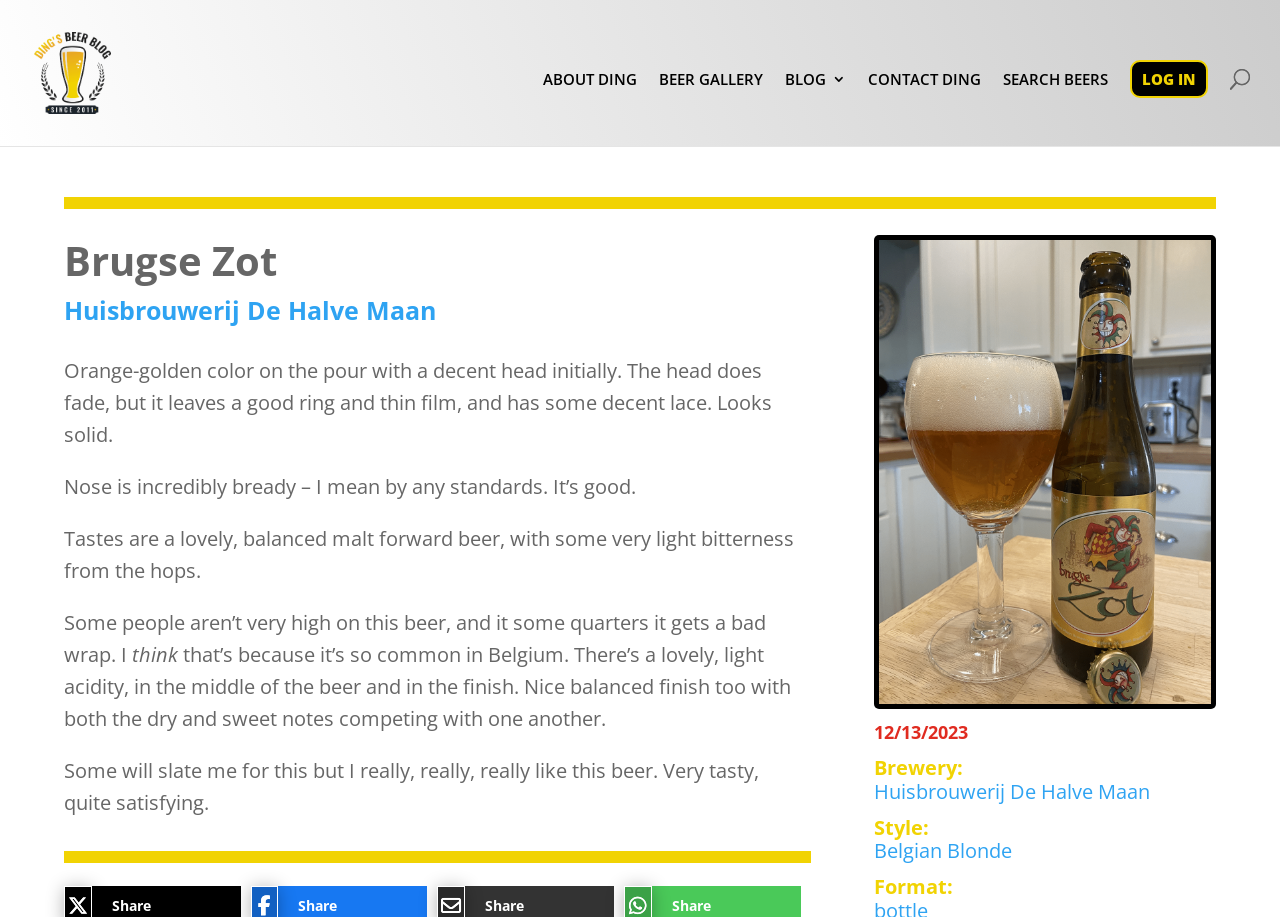What is the style of the beer being reviewed?
Refer to the image and respond with a one-word or short-phrase answer.

Belgian Blonde